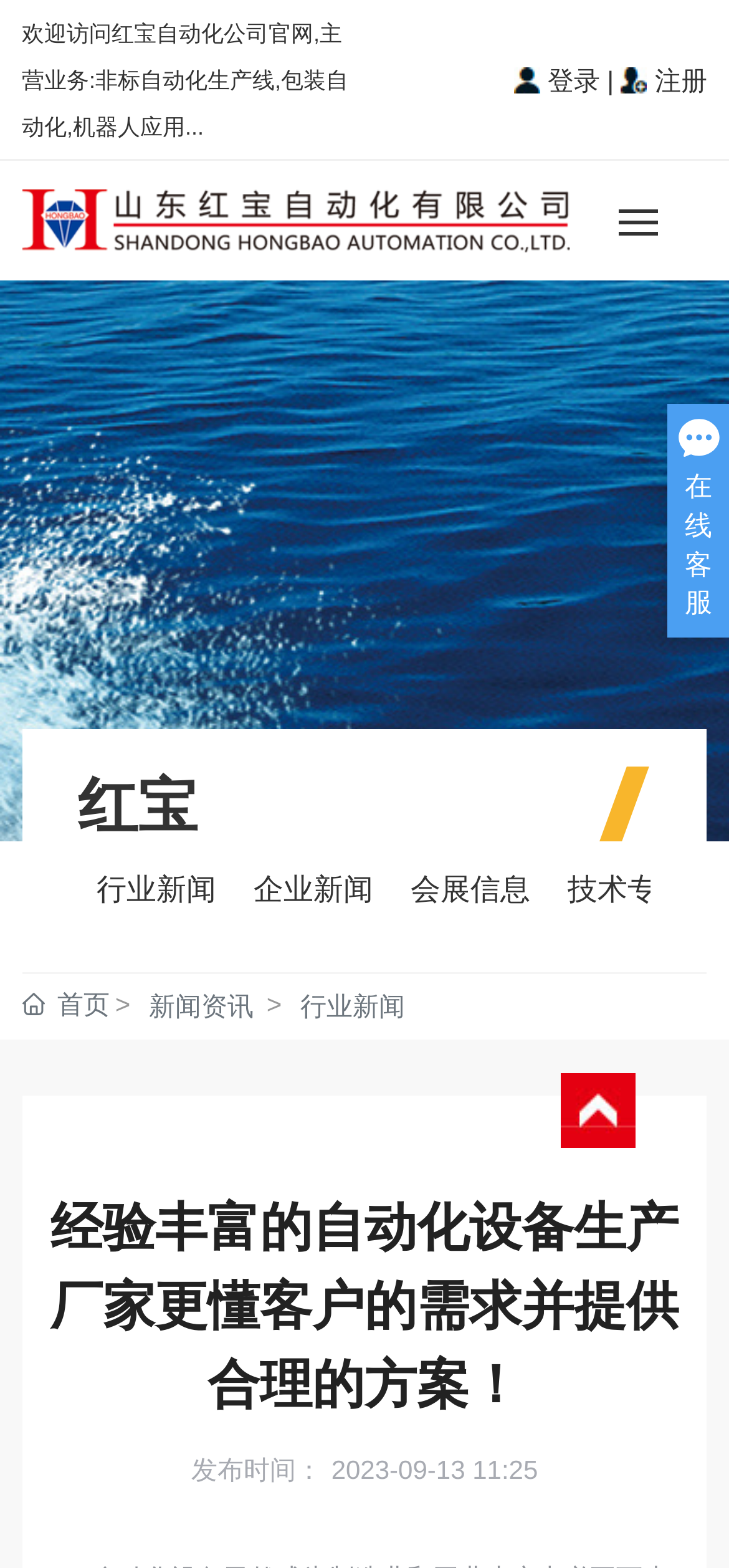Respond with a single word or phrase for the following question: 
What is the purpose of the 'TOP' button?

To go to the top of the webpage